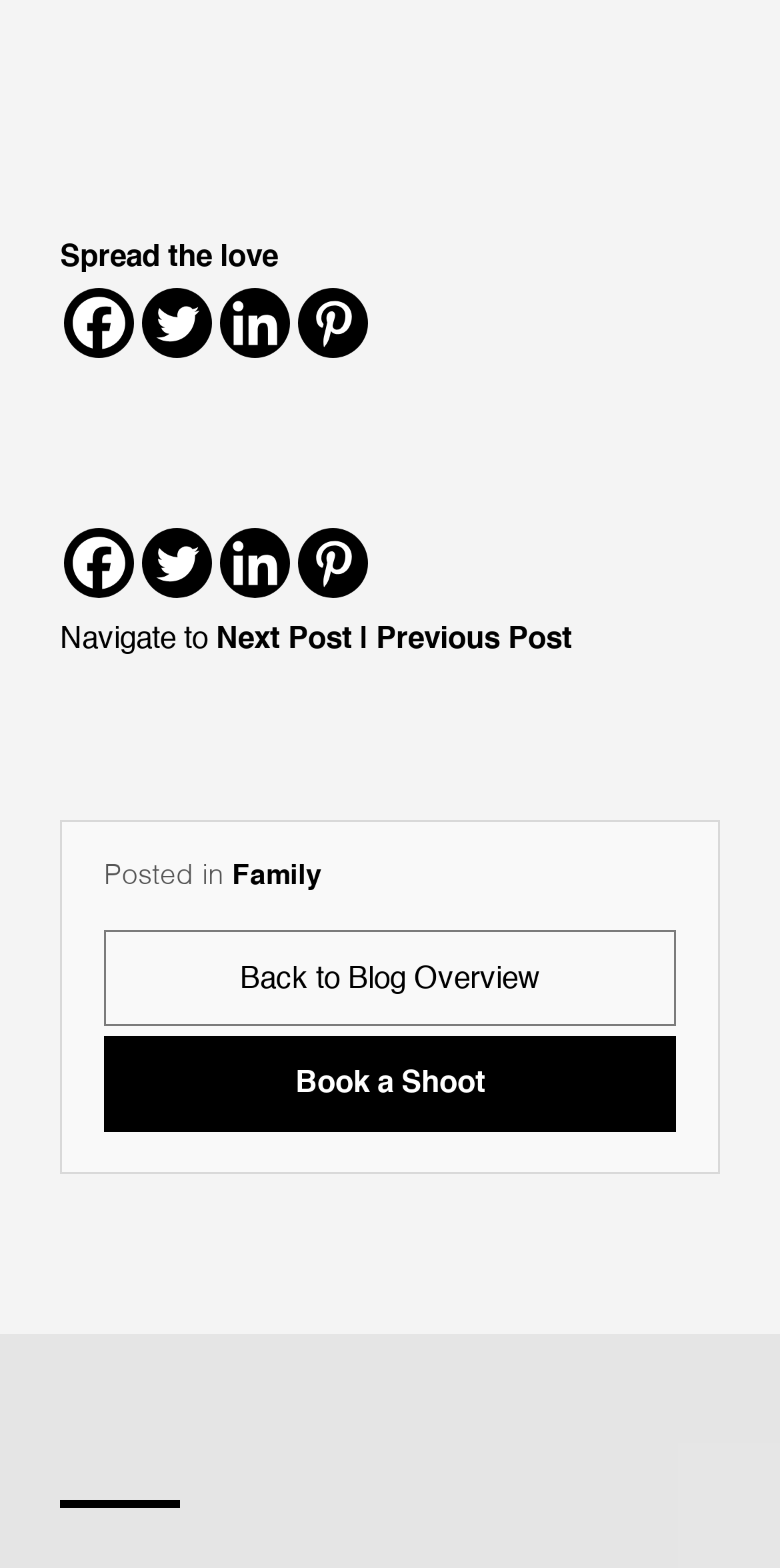Indicate the bounding box coordinates of the clickable region to achieve the following instruction: "Go to next post."

[0.277, 0.398, 0.451, 0.418]